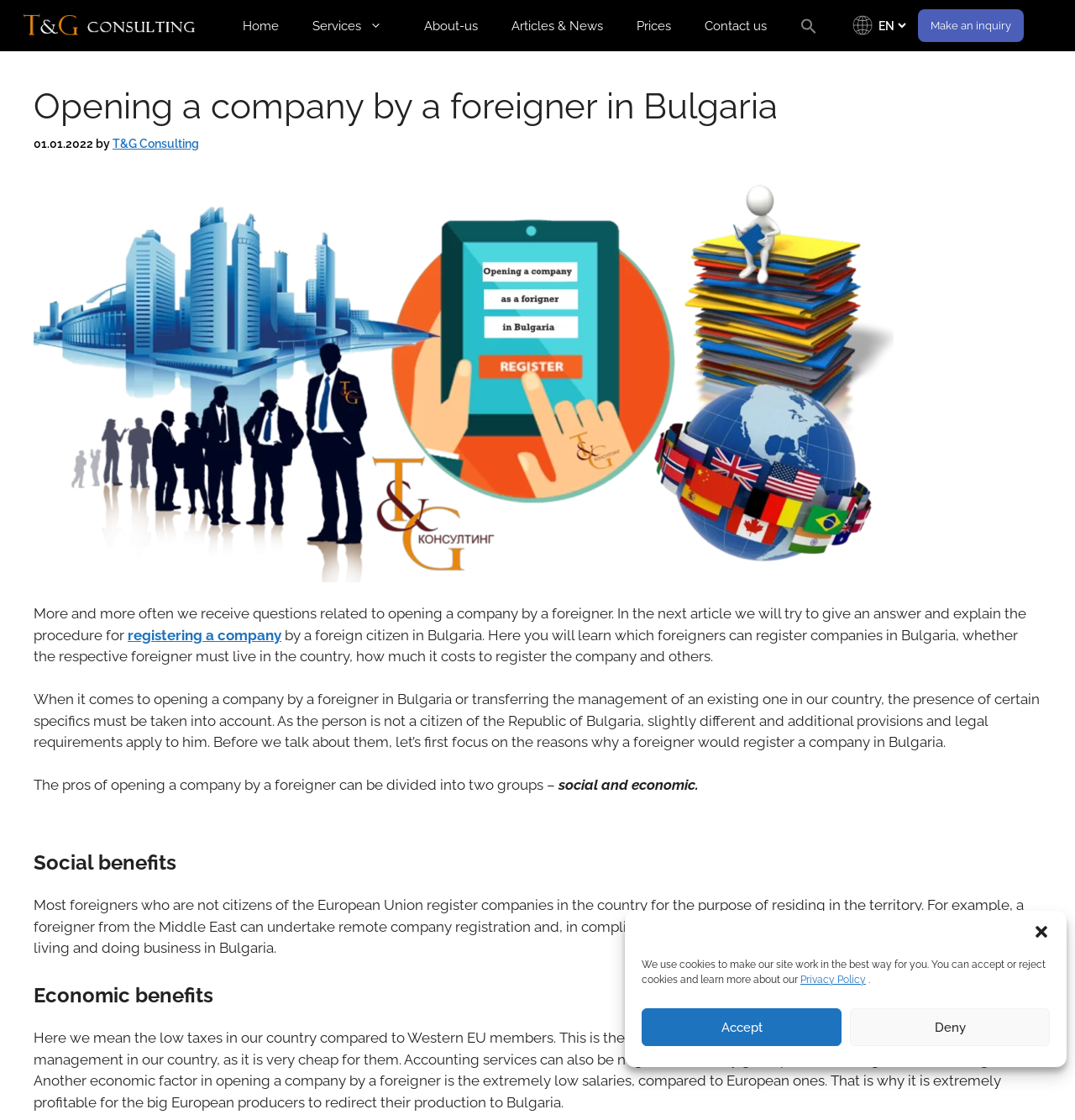Why do many companies reorient their management to Bulgaria?
Please use the image to provide a one-word or short phrase answer.

Low taxes